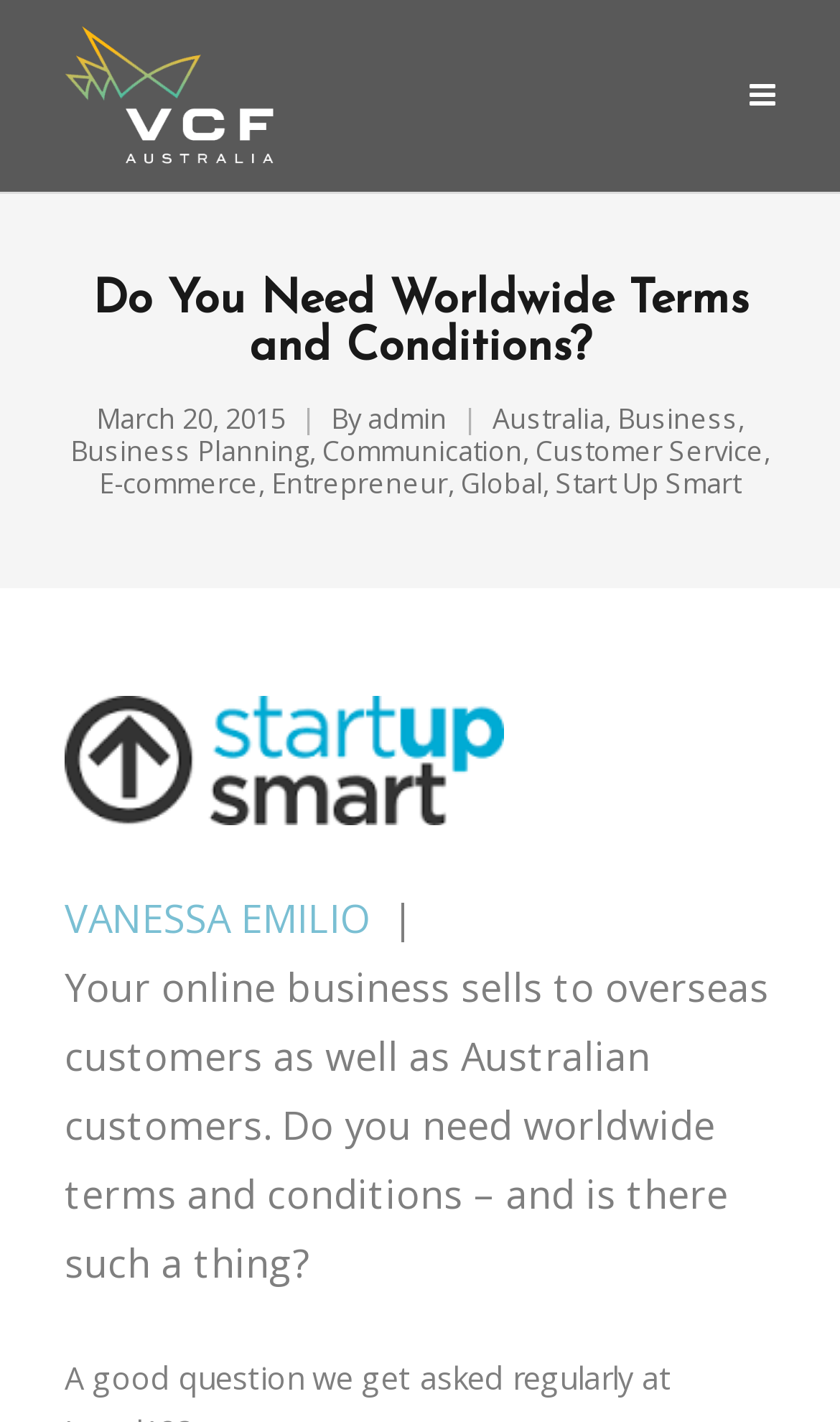What is the topic of the article?
Please answer the question with a single word or phrase, referencing the image.

Worldwide Terms and Conditions